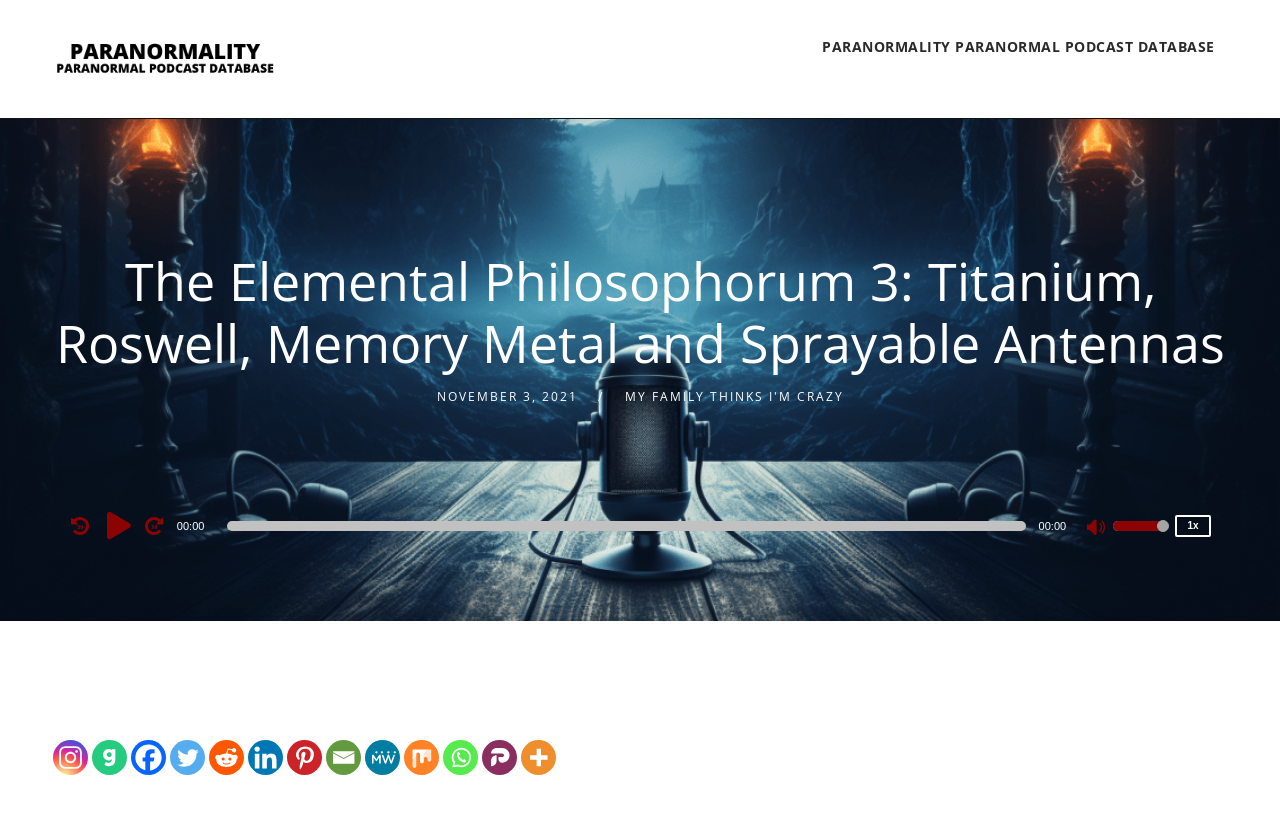Deliver a detailed narrative of the webpage's visual and textual elements.

The webpage is a podcast episode page for "The Elemental Philosophorum" series, specifically episode 3, which discusses titanium. At the top left, there is a heading "Paranormality Radio" with a linked image. To the right of this, there is a link to the "PARANORMALITY PARANORMAL PODCAST DATABASE". 

Below the top section, there is a main heading "The Elemental Philosophorum 3: Titanium, Roswell, Memory Metal and Sprayable Antennas" followed by a date "NOVEMBER 3, 2021" and a link to "MY FAMILY THINKS I'M CRAZY". 

The main content of the page is an audio player, which takes up most of the width of the page. The audio player has a play button, a timer displaying "00:00", a time slider, a mute button, and a volume slider. There are also buttons to adjust the playback speed, with options ranging from 0.75x to 2x.

At the bottom left of the page, there is a text "Spread the love" followed by a row of social media links, including Instagram, Gab, Facebook, Twitter, Reddit, Linkedin, Pinterest, Email, MeWe, Mix, Whatsapp, Parler, and More, each with an accompanying image.